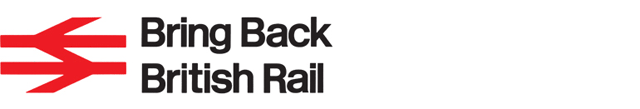When was the 'Bring Back British Rail' campaign founded?
Based on the visual information, provide a detailed and comprehensive answer.

The 'Bring Back British Rail' campaign was founded in 2009, as stated in the caption. This information is provided to give context to the campaign's history and existence.